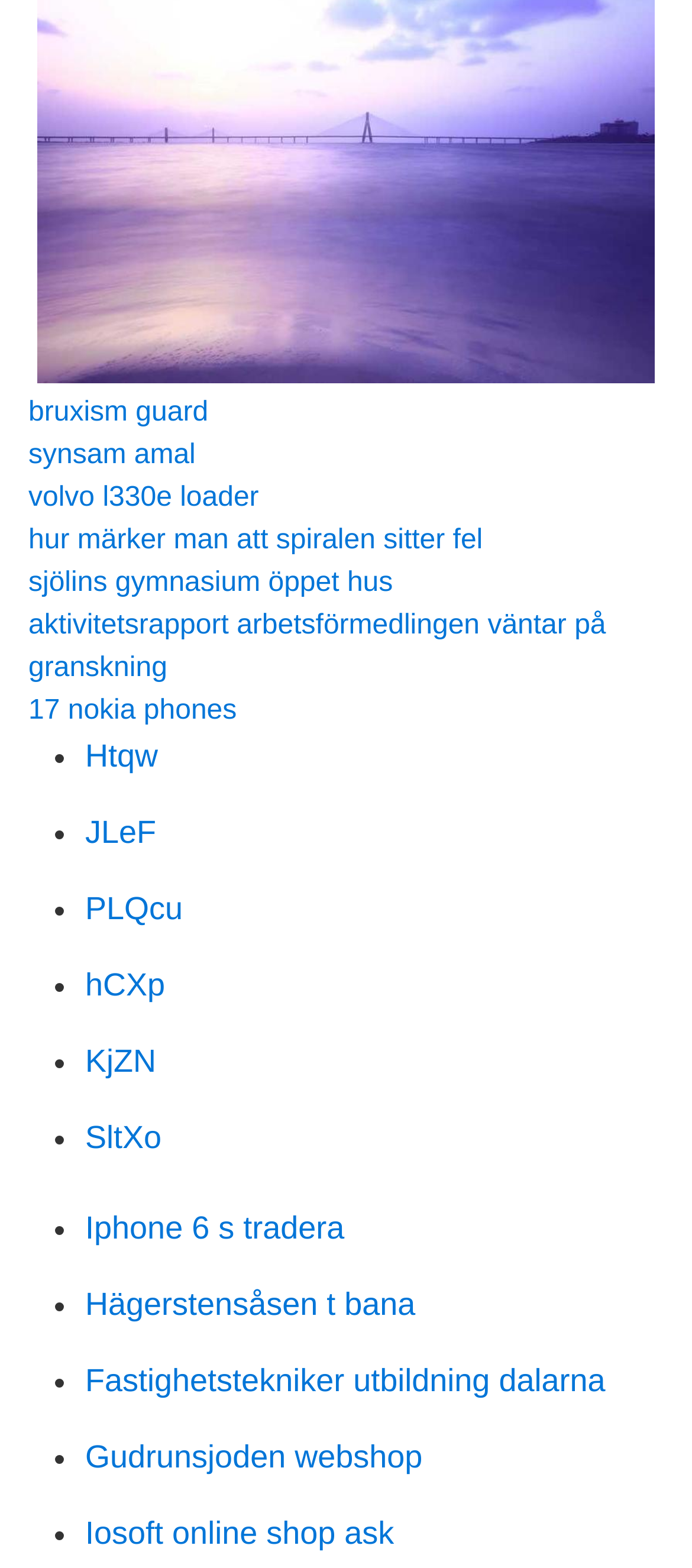How many links are on the webpage?
Answer the question using a single word or phrase, according to the image.

18